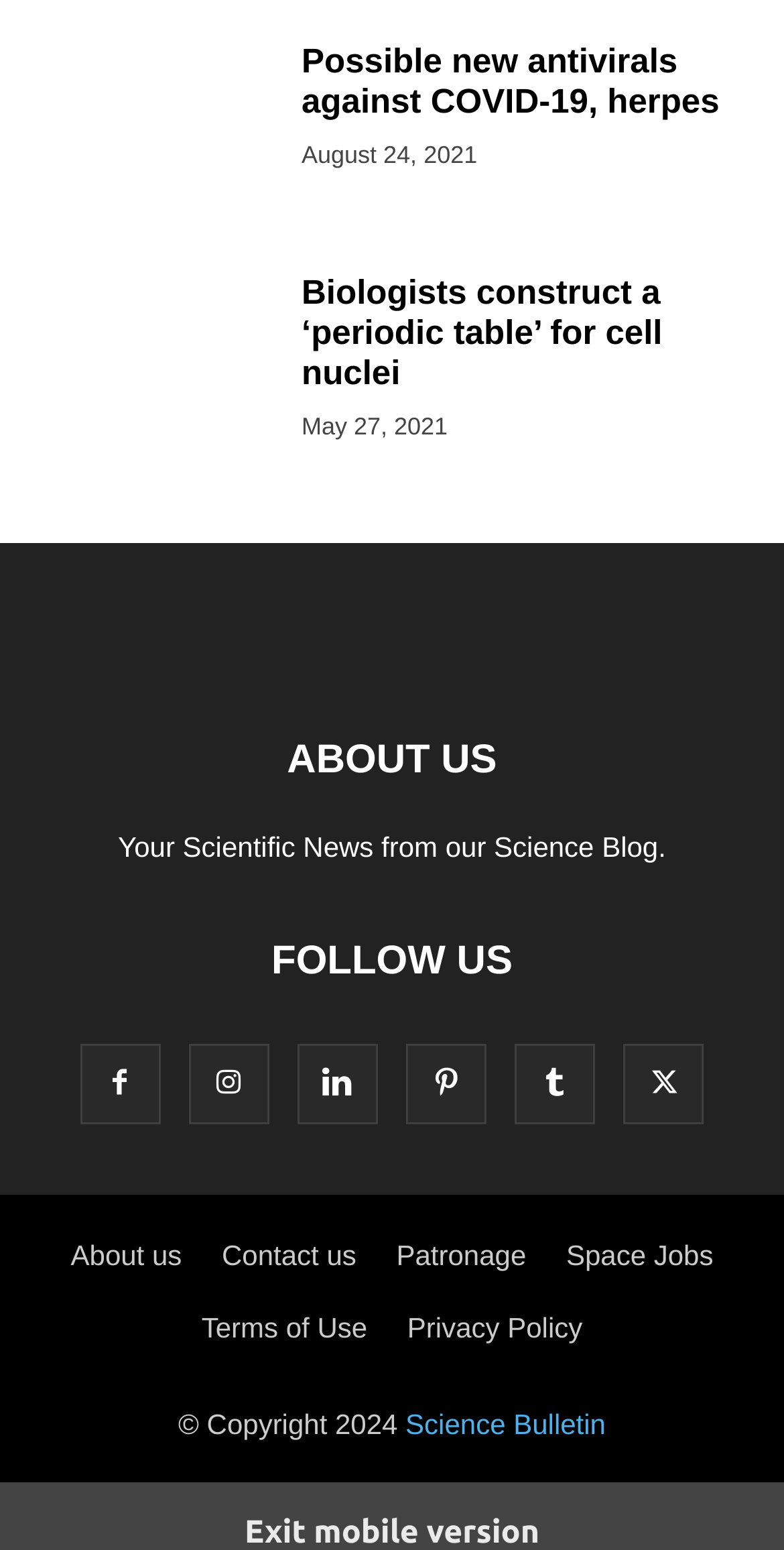Locate the bounding box coordinates of the item that should be clicked to fulfill the instruction: "View news about biologists constructing a periodic table for cell nuclei".

[0.038, 0.177, 0.346, 0.293]